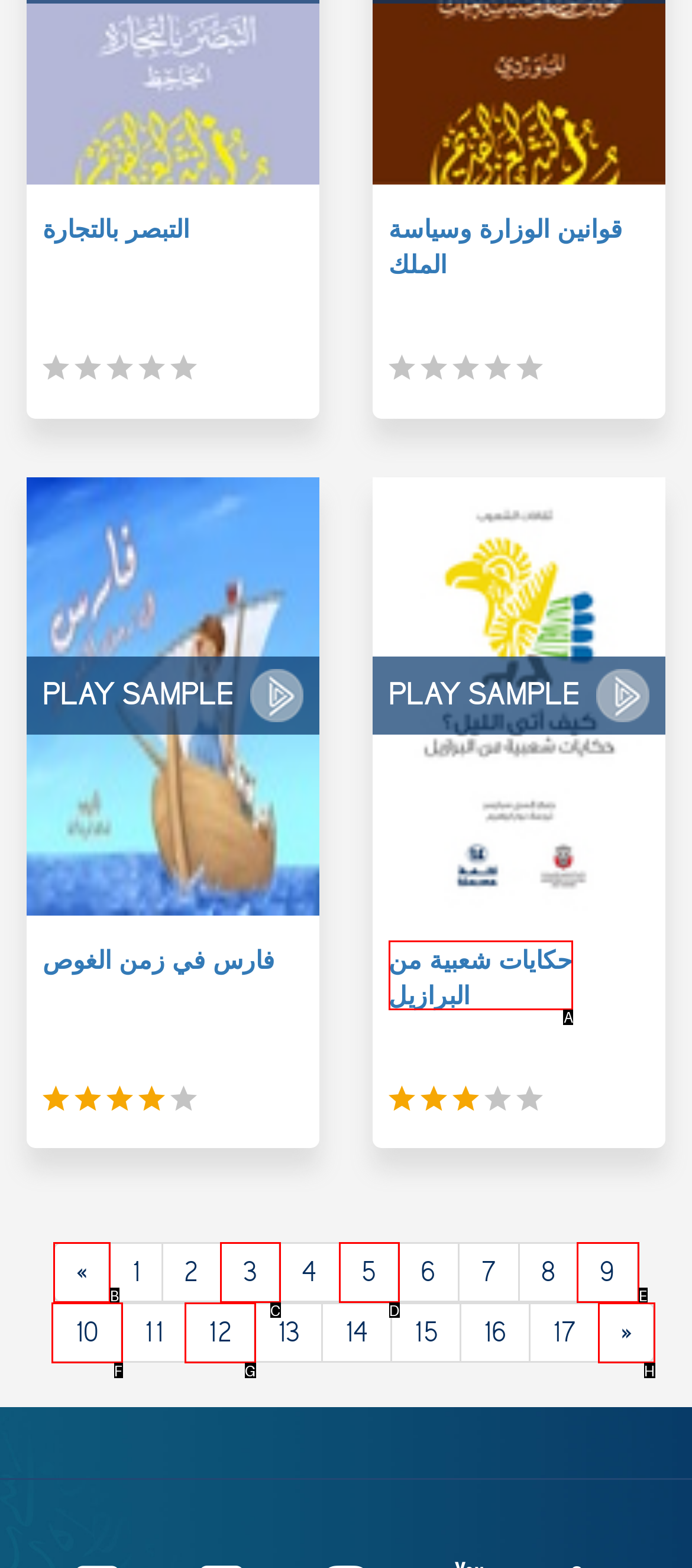To achieve the task: Click the link حكايات شعبية من البرازيل, which HTML element do you need to click?
Respond with the letter of the correct option from the given choices.

A